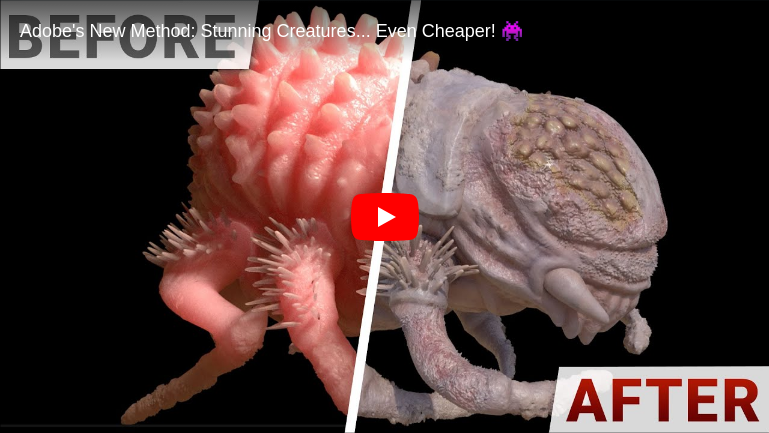What is the main difference between the 'BEFORE' and 'AFTER' designs?
Can you provide an in-depth and detailed response to the question?

The caption highlights that the 'AFTER' design is more complex and realistic, with intricate textures and lifelike features, whereas the 'BEFORE' design is simpler and less detailed, indicating a significant difference in terms of detail and realism between the two designs.